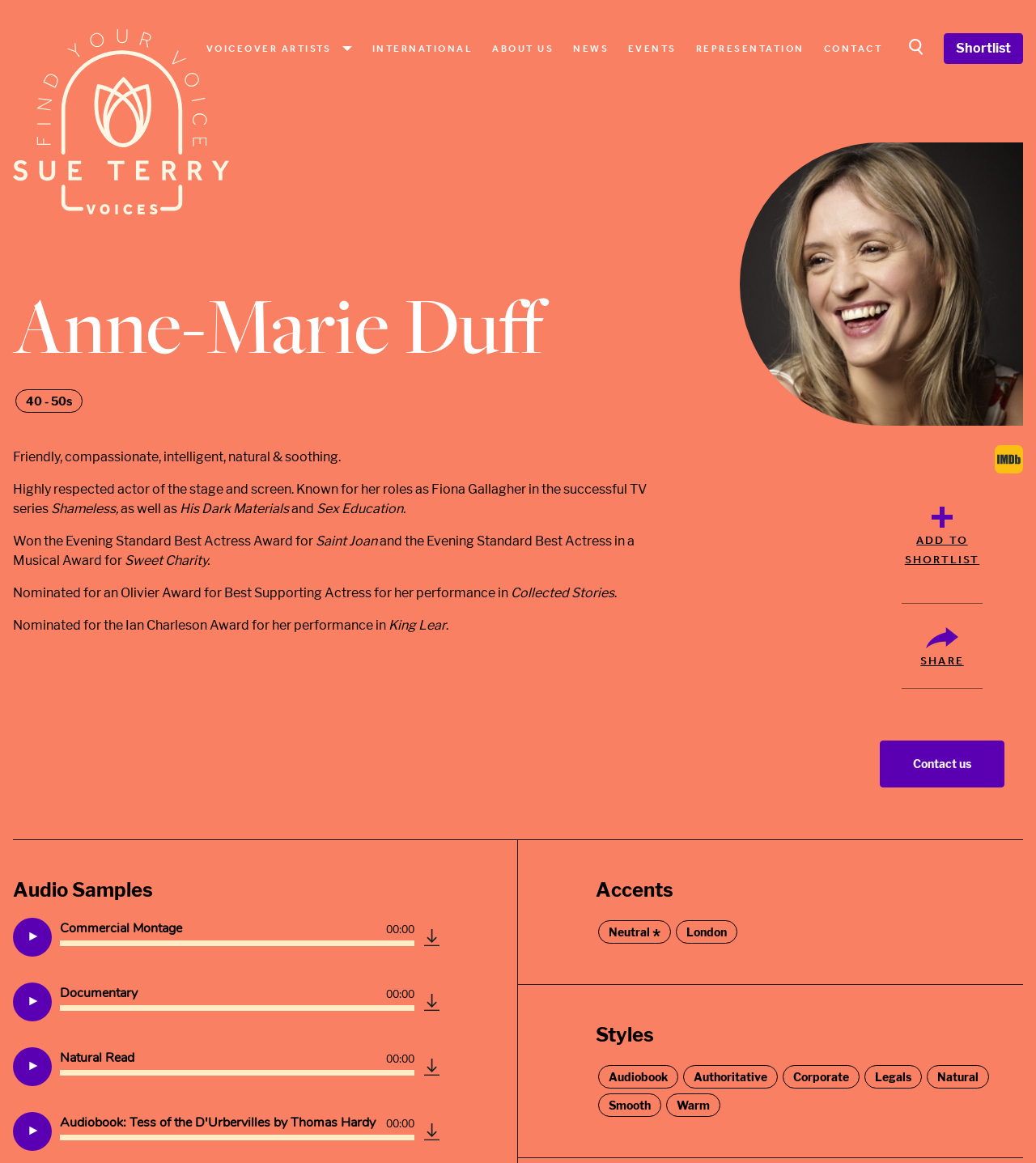What is the name of the TV series Anne-Marie Duff is known for?
Respond to the question with a single word or phrase according to the image.

Shameless